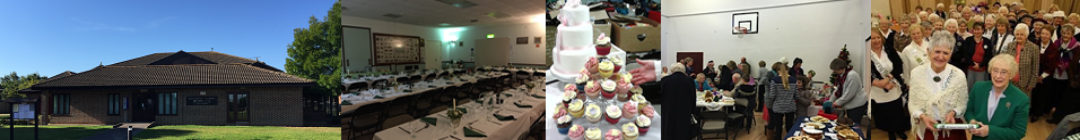What is the occasion suggested by the tiered cake?
Analyze the screenshot and provide a detailed answer to the question.

The beautifully presented tiered cake in the image suggests a celebration, which could be a birthday, anniversary, or any other special occasion, further emphasizing the Village Hall's role as a venue for community activities and social interactions.